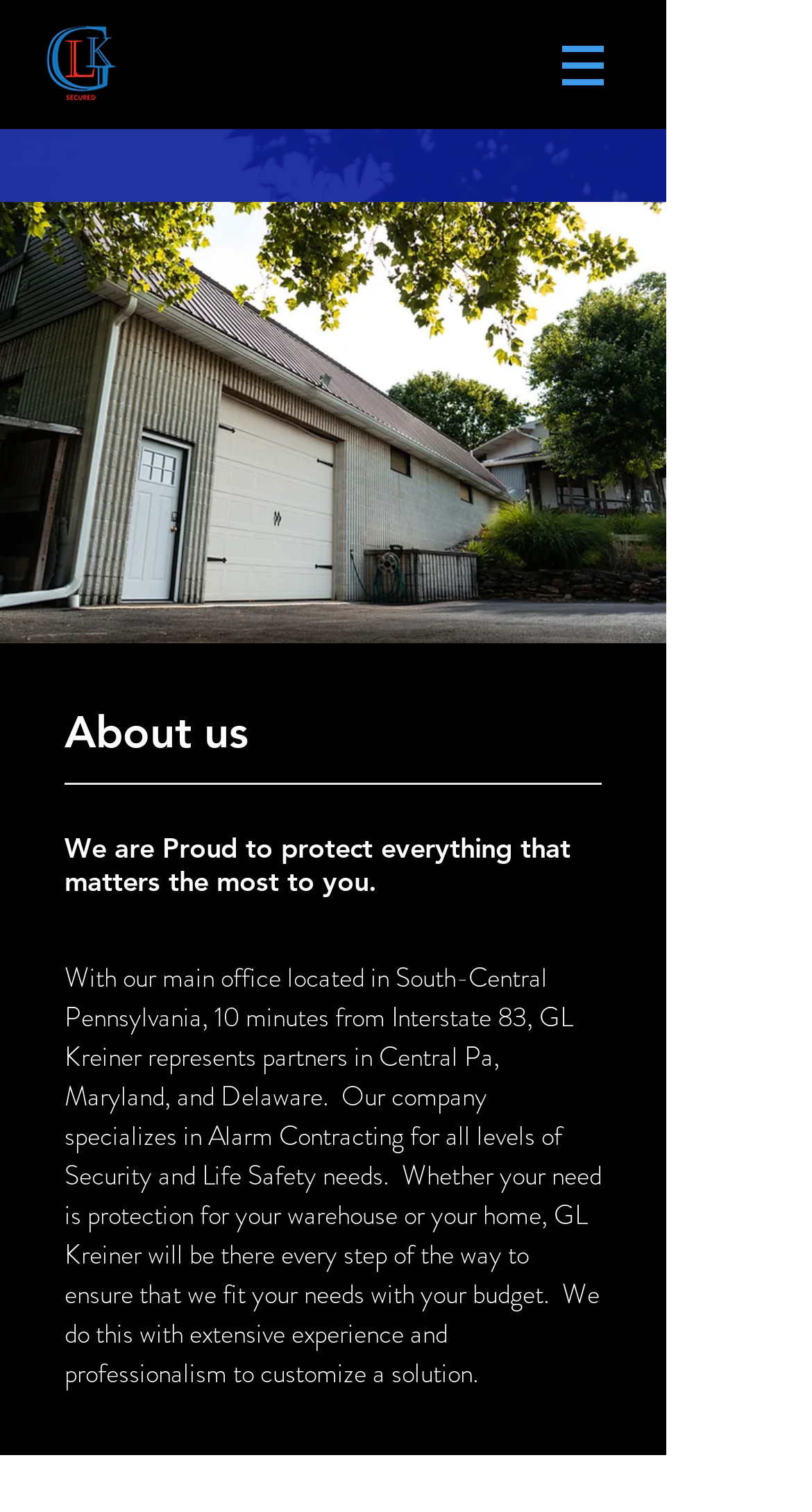Provide your answer in one word or a succinct phrase for the question: 
What is the company's main office location?

South-Central Pennsylvania